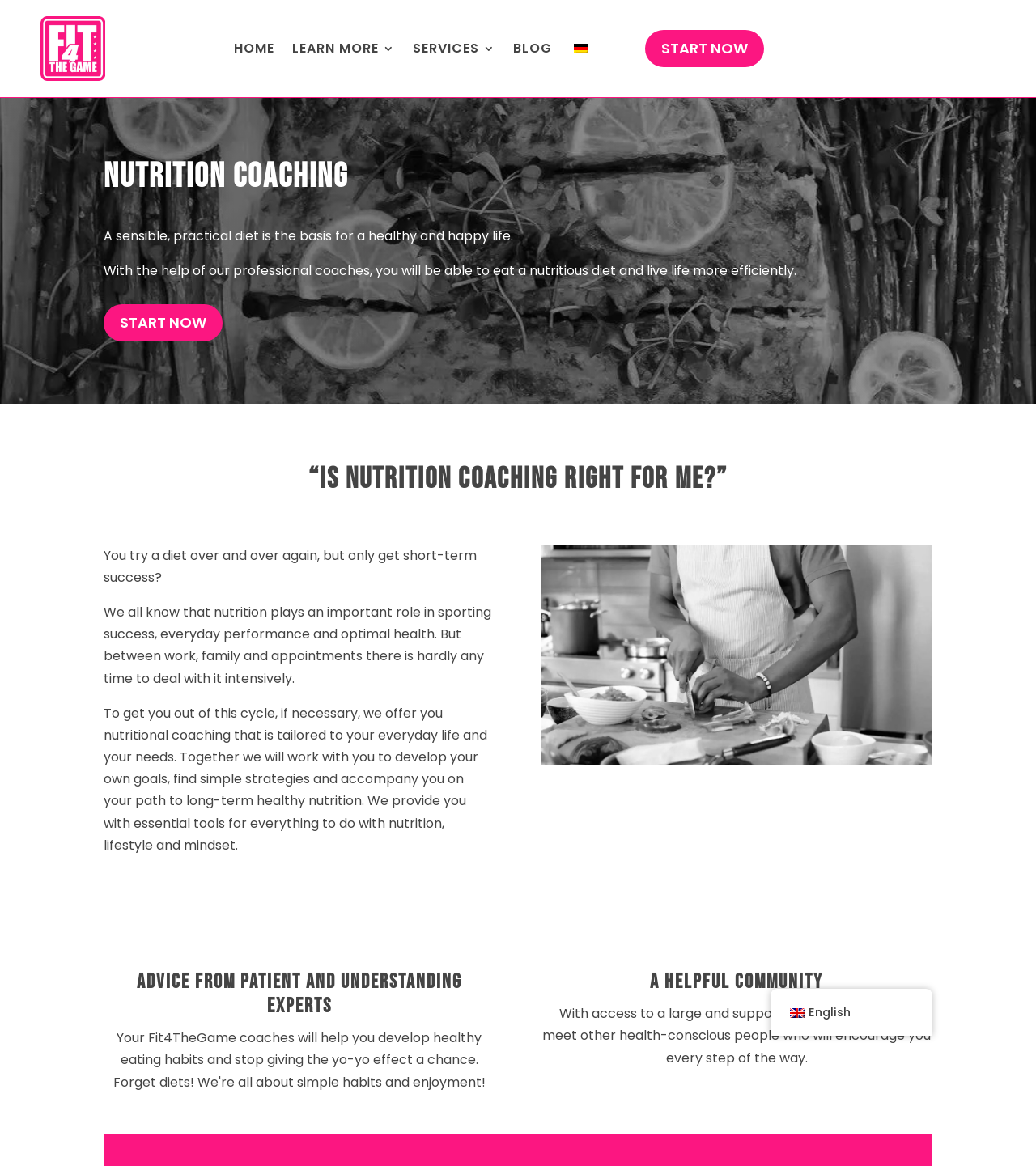Locate the UI element described as follows: "Home". Return the bounding box coordinates as four float numbers between 0 and 1 in the order [left, top, right, bottom].

[0.226, 0.014, 0.265, 0.069]